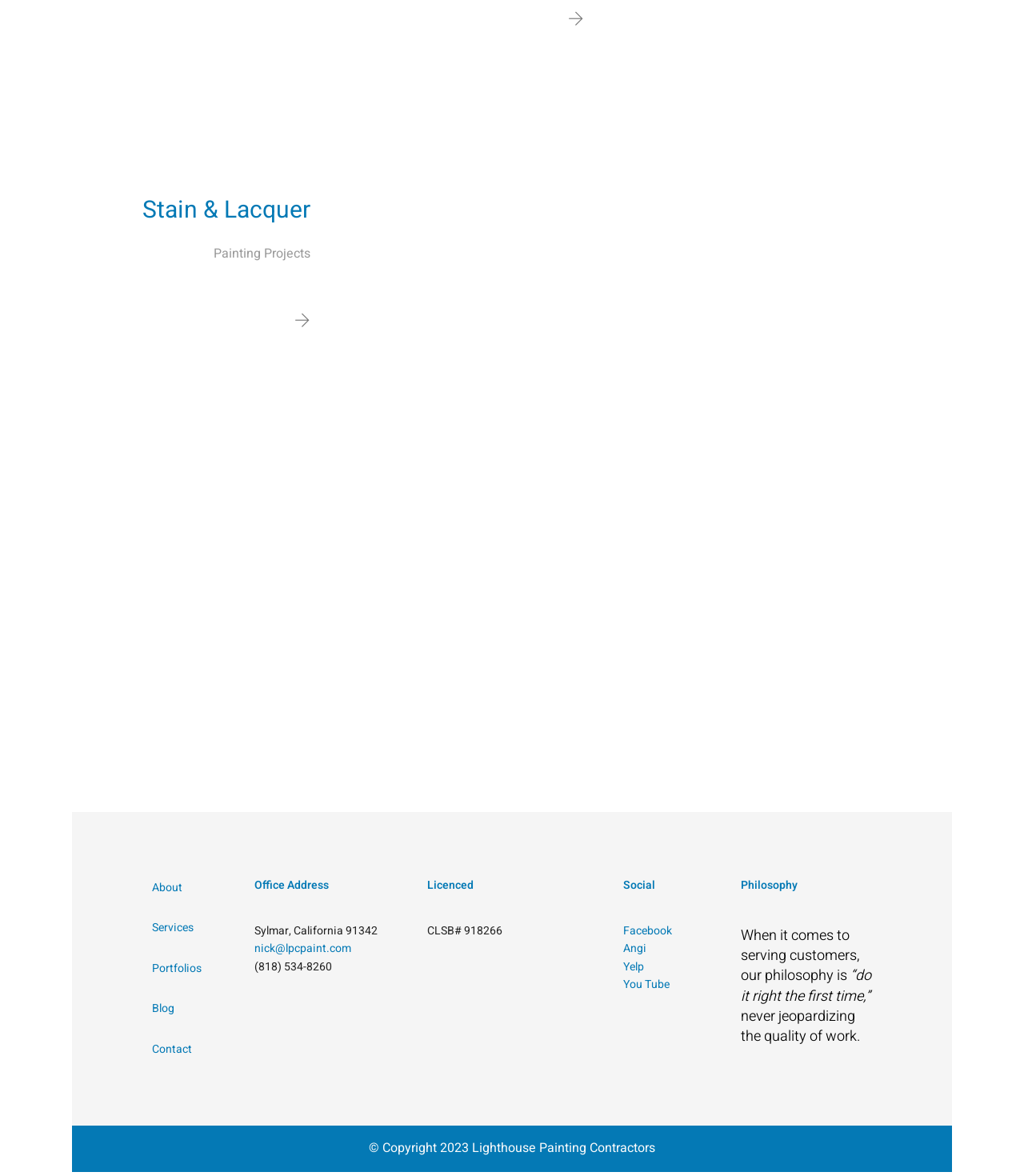Identify the bounding box coordinates for the element you need to click to achieve the following task: "Click on 'Stain & Lacquer'". The coordinates must be four float values ranging from 0 to 1, formatted as [left, top, right, bottom].

[0.078, 0.171, 0.303, 0.195]